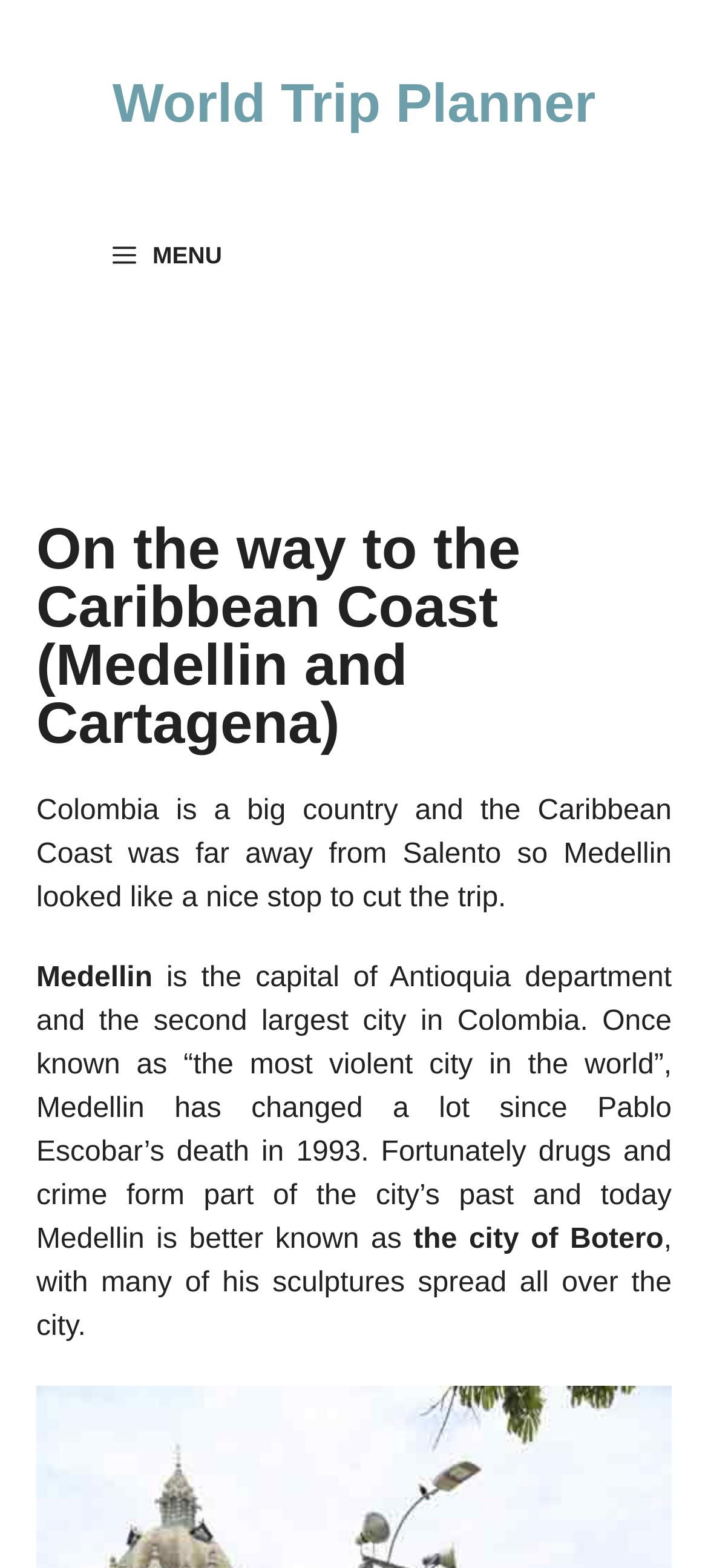What is the second largest city in Colombia?
Please elaborate on the answer to the question with detailed information.

I found this answer by reading the text in the header section, which mentions that 'Medellin is the capital of Antioquia department and the second largest city in Colombia.'